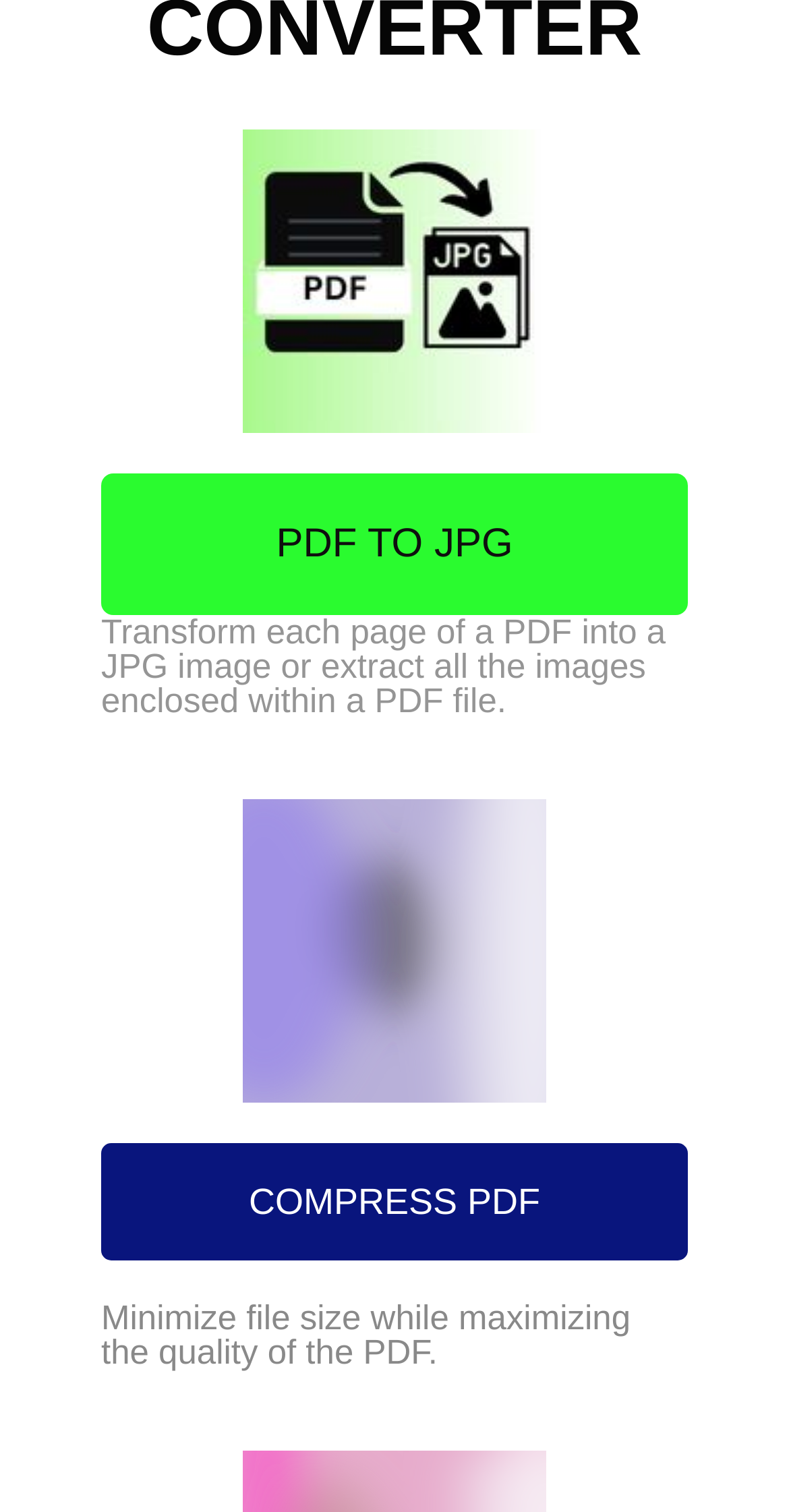Provide a one-word or brief phrase answer to the question:
What is the benefit of compressing a PDF file?

Minimize file size